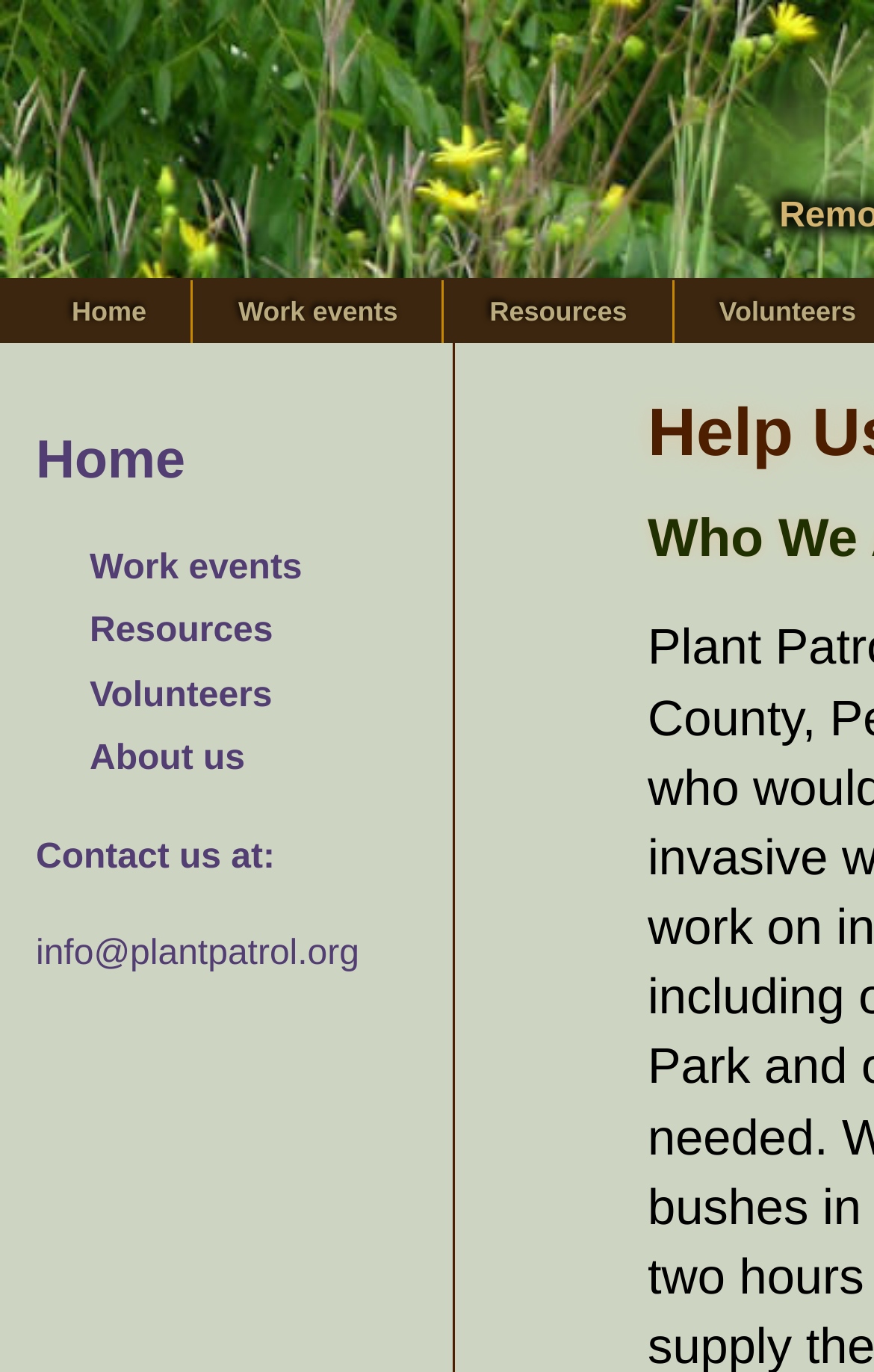Pinpoint the bounding box coordinates of the clickable area necessary to execute the following instruction: "go to home page". The coordinates should be given as four float numbers between 0 and 1, namely [left, top, right, bottom].

[0.031, 0.205, 0.219, 0.251]